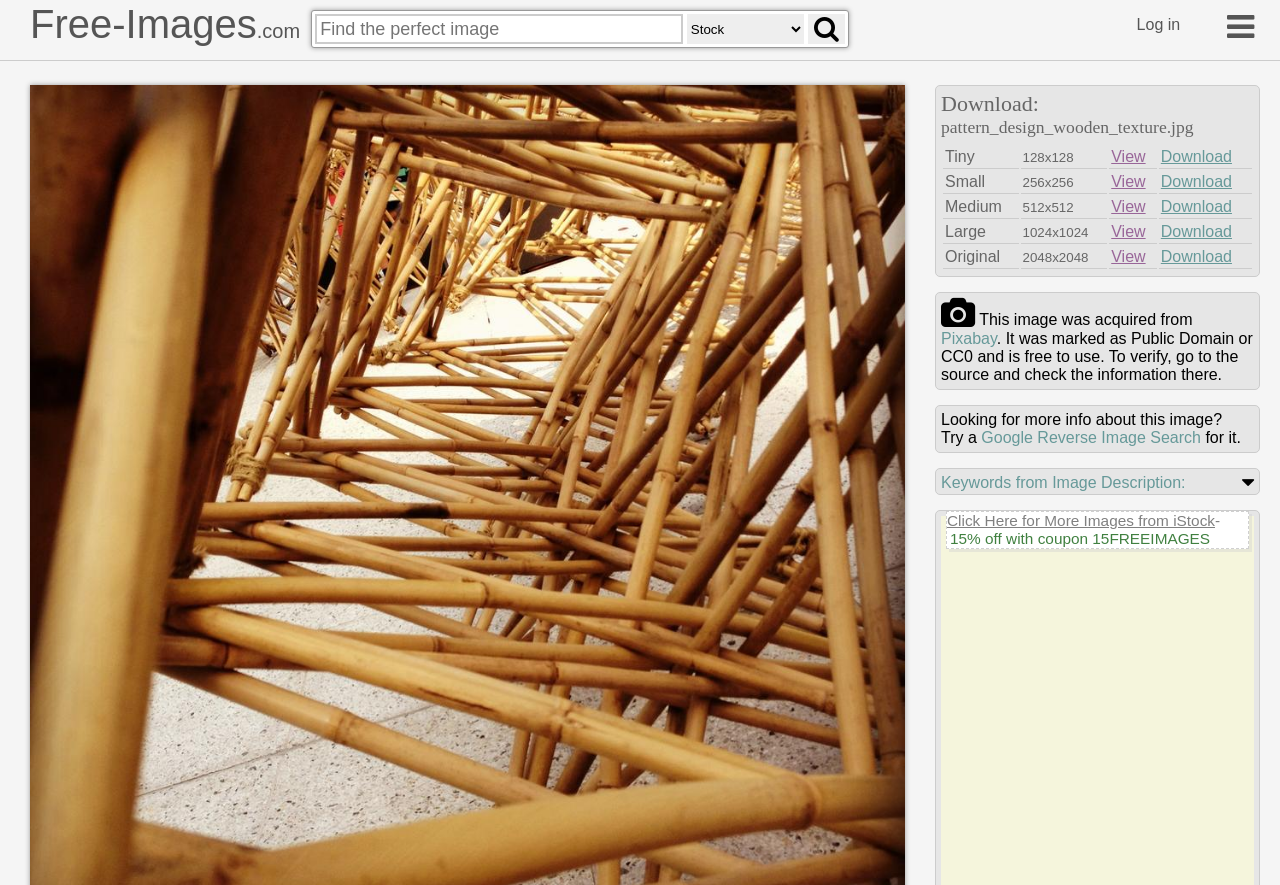Bounding box coordinates are specified in the format (top-left x, top-left y, bottom-right x, bottom-right y). All values are floating point numbers bounded between 0 and 1. Please provide the bounding box coordinate of the region this sentence describes: Google Reverse Image Search

[0.767, 0.485, 0.938, 0.504]